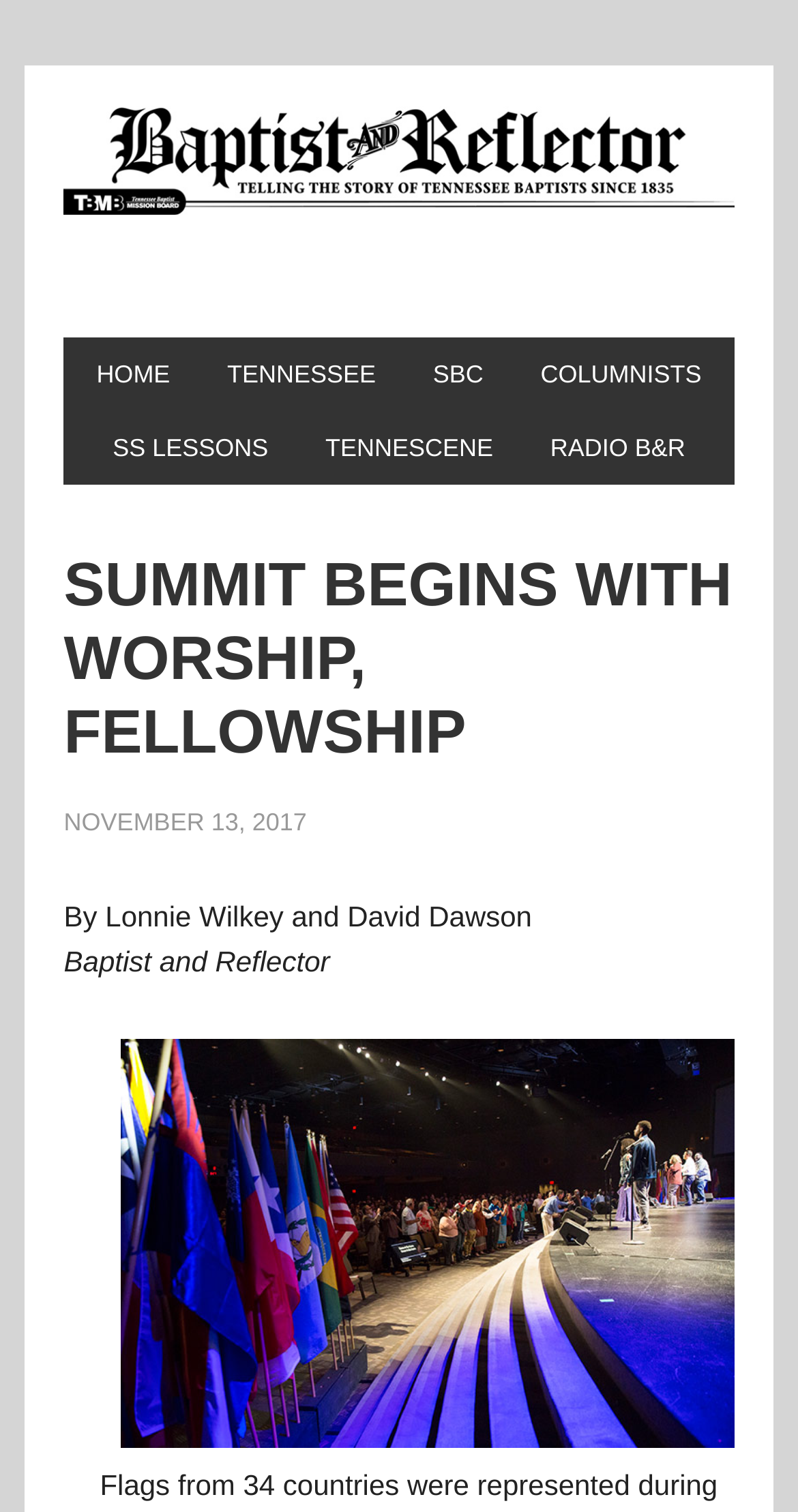How many links are in the navigation menu?
Answer the question with a single word or phrase by looking at the picture.

7